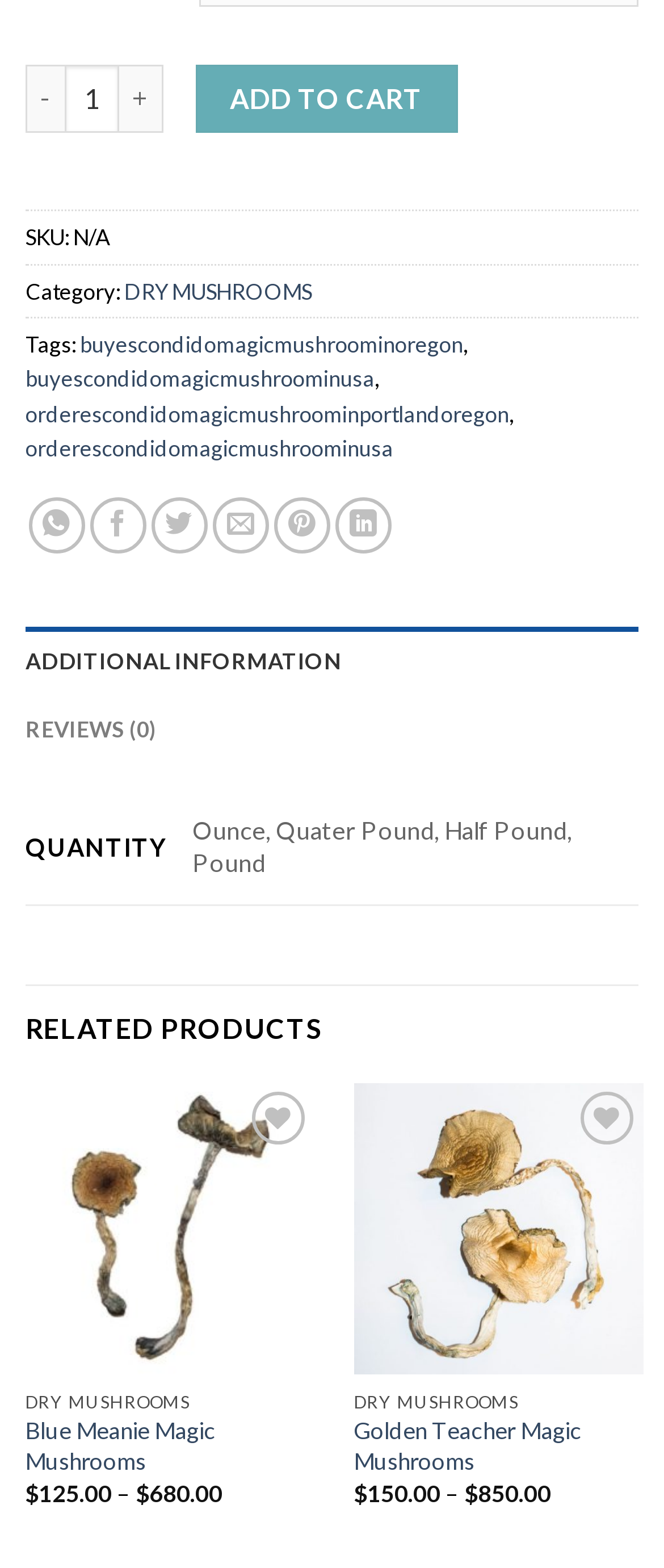What is the minimum quantity of Escondido Magic Mushrooms?
Look at the screenshot and respond with one word or a short phrase.

1